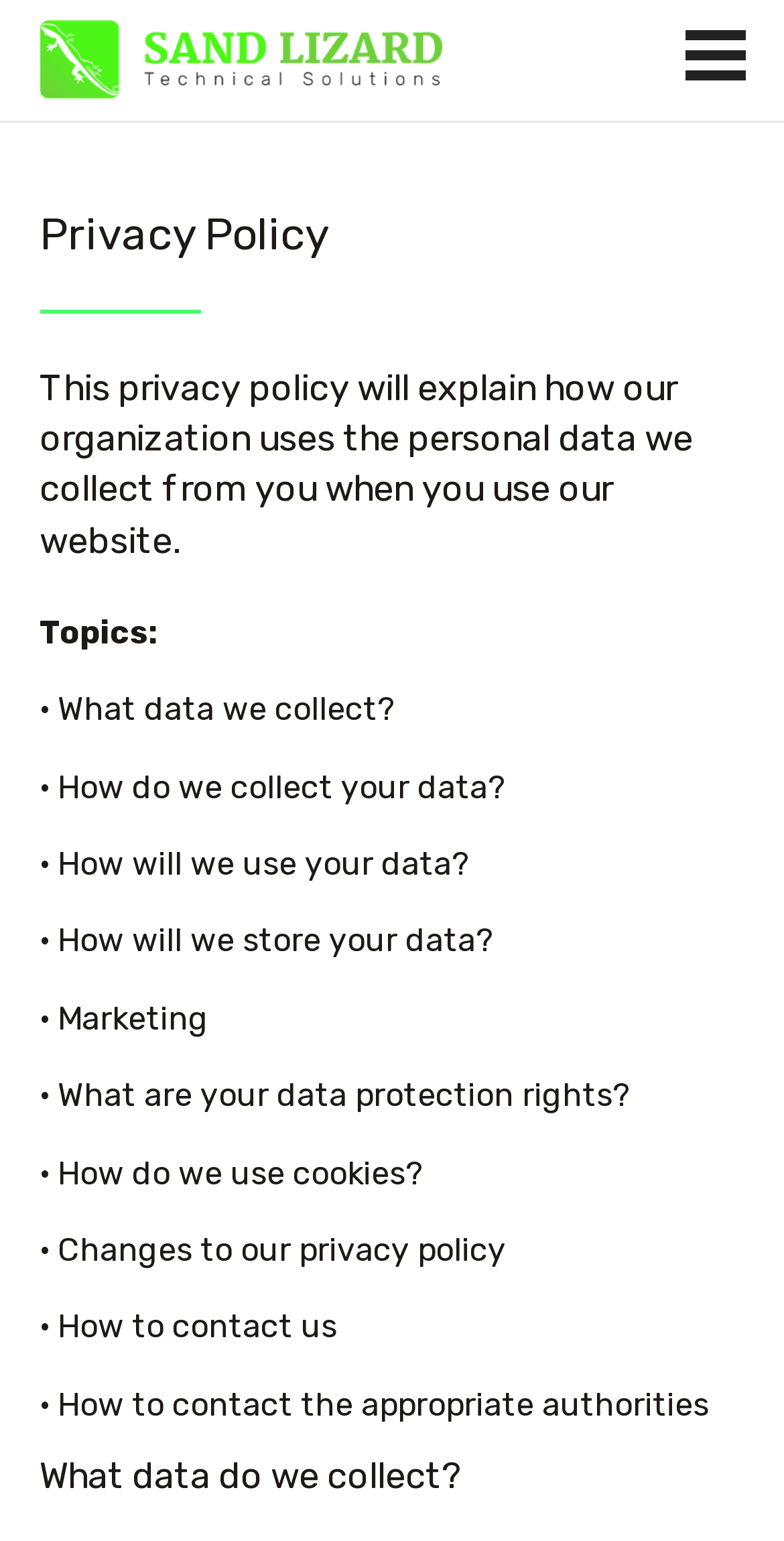Using the description "alt="Sand Lizard"", locate and provide the bounding box of the UI element.

[0.05, 0.013, 0.563, 0.078]